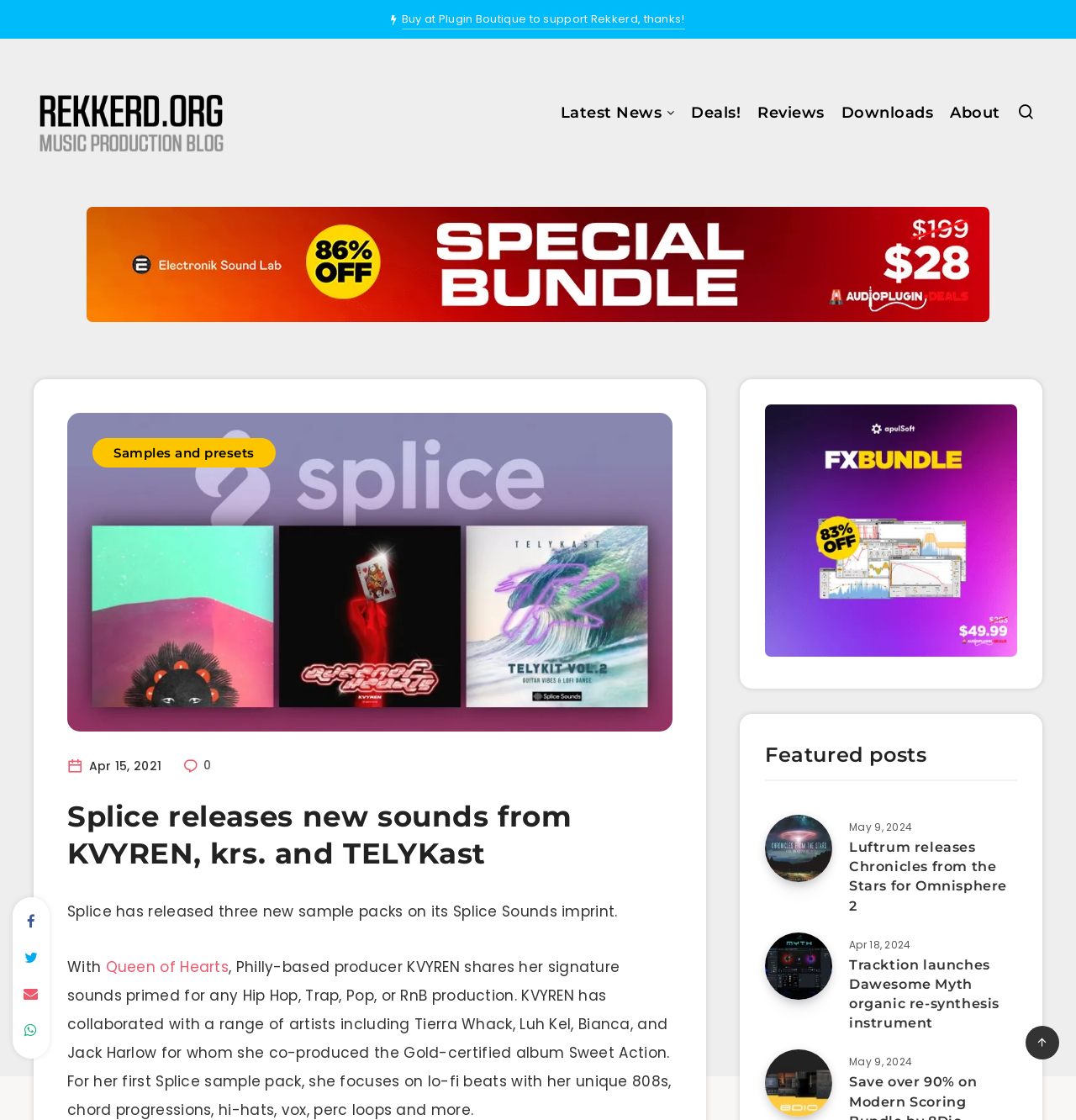Can you determine the bounding box coordinates of the area that needs to be clicked to fulfill the following instruction: "Read 'Luftrum releases Chronicles from the Stars for Omnisphere 2' article"?

[0.711, 0.727, 0.773, 0.788]